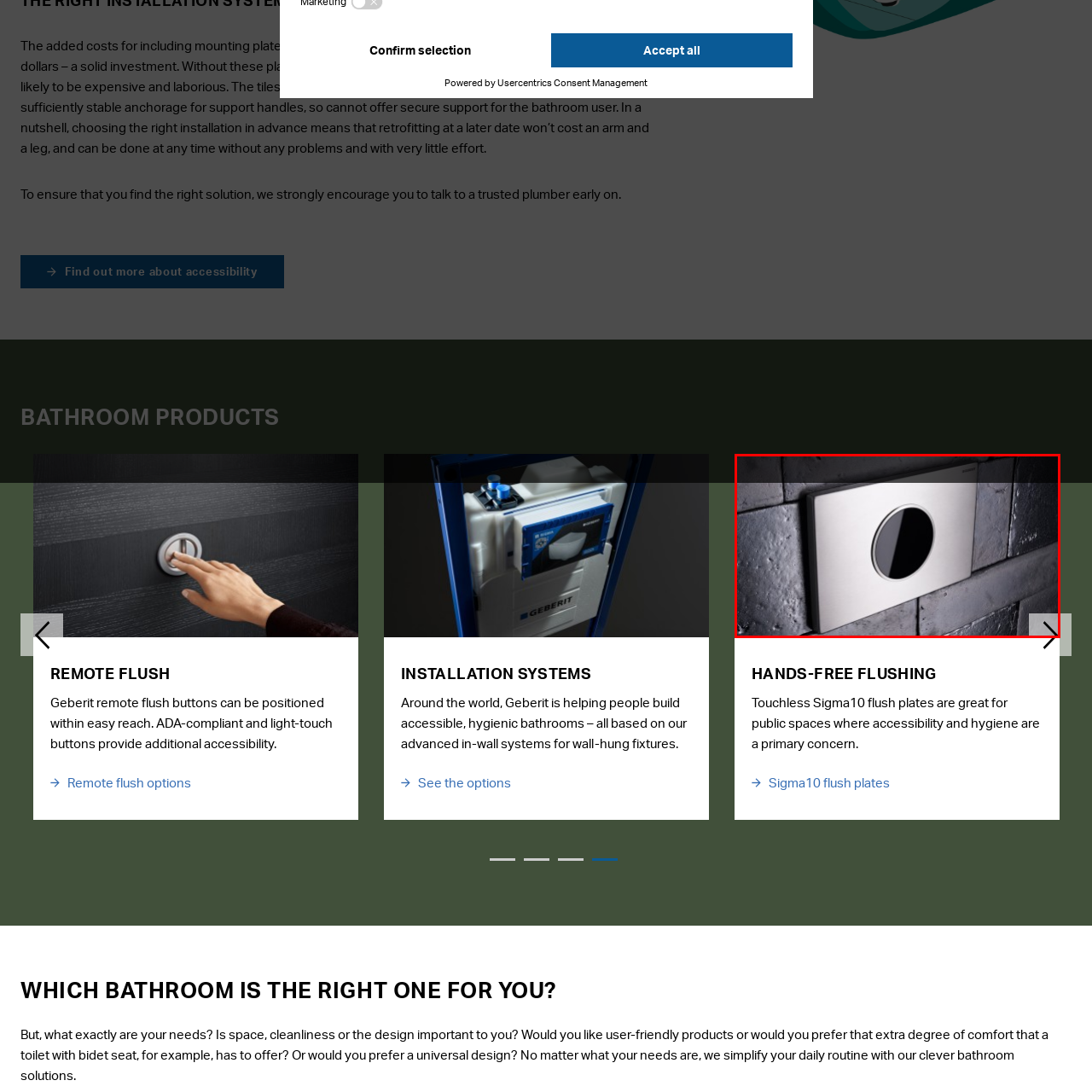What is the purpose of the Sigma10 flush plate?
Analyze the image surrounded by the red bounding box and answer the question in detail.

The caption states that the Sigma10 flush plate is designed for hygienic and accessible bathroom use, making it an excellent choice for both public and private spaces. This information is explicitly stated in the caption, allowing us to determine the purpose of the Sigma10 flush plate.